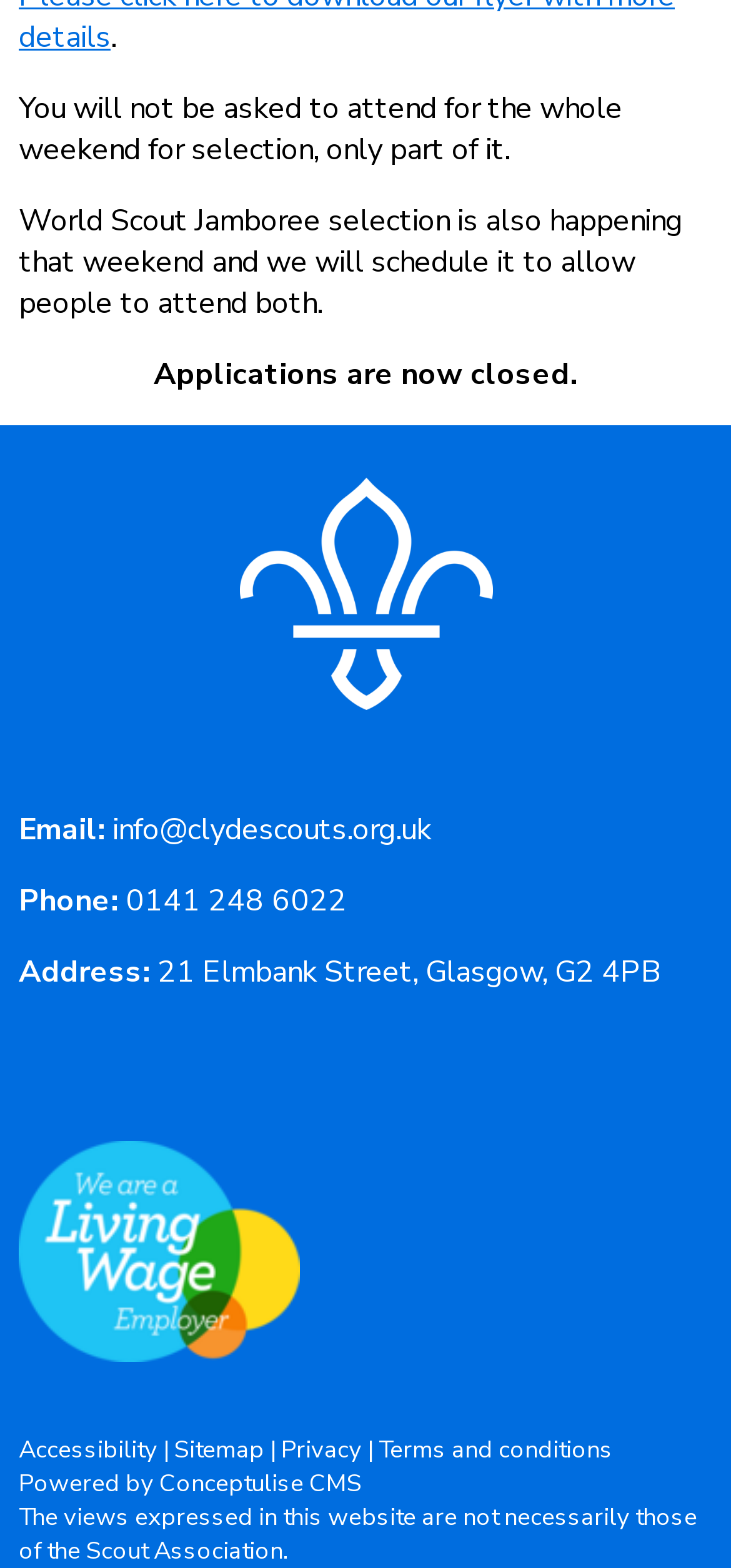Examine the image carefully and respond to the question with a detailed answer: 
What is the logo at the bottom of the page?

I looked at the bottom of the webpage and found an image element with the description 'we_are_a_living_wage_employer_logo'. This suggests that the logo is related to being a living wage employer.